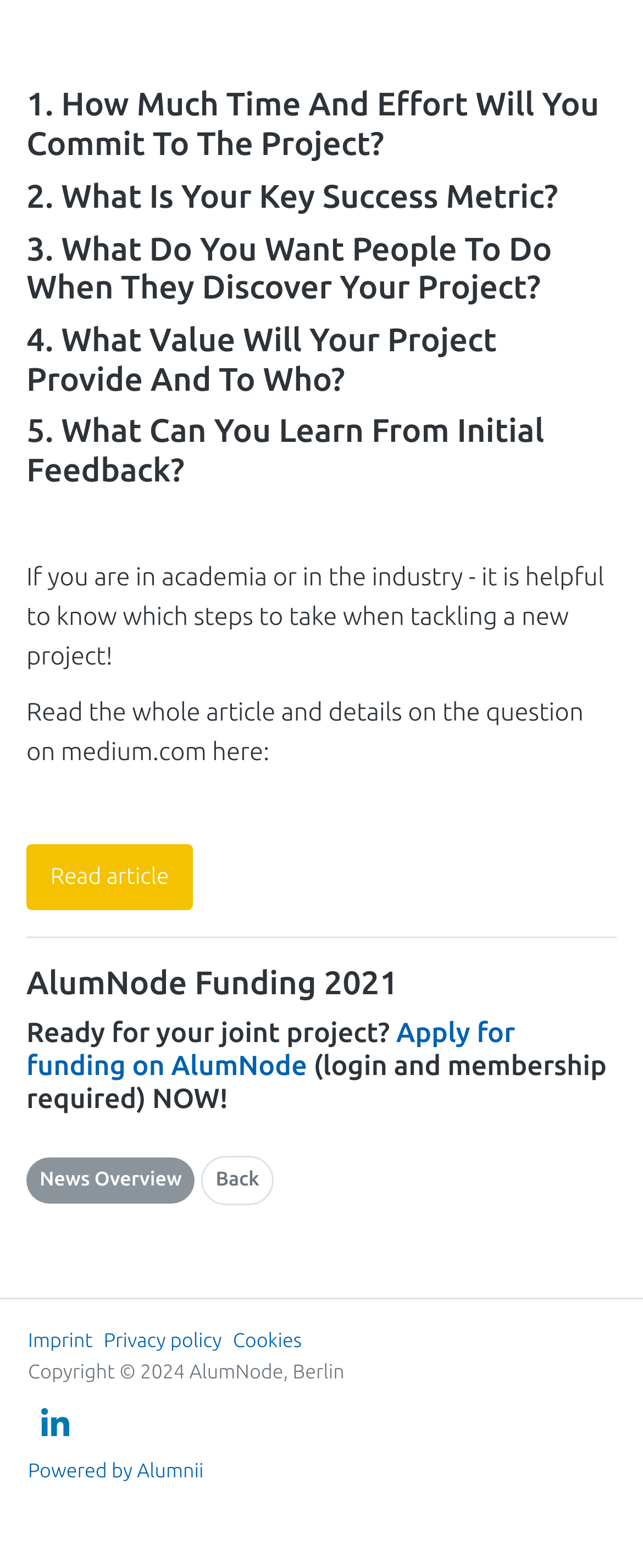Locate the bounding box coordinates of the element that needs to be clicked to carry out the instruction: "Apply for funding on AlumNode". The coordinates should be given as four float numbers ranging from 0 to 1, i.e., [left, top, right, bottom].

[0.041, 0.649, 0.801, 0.69]